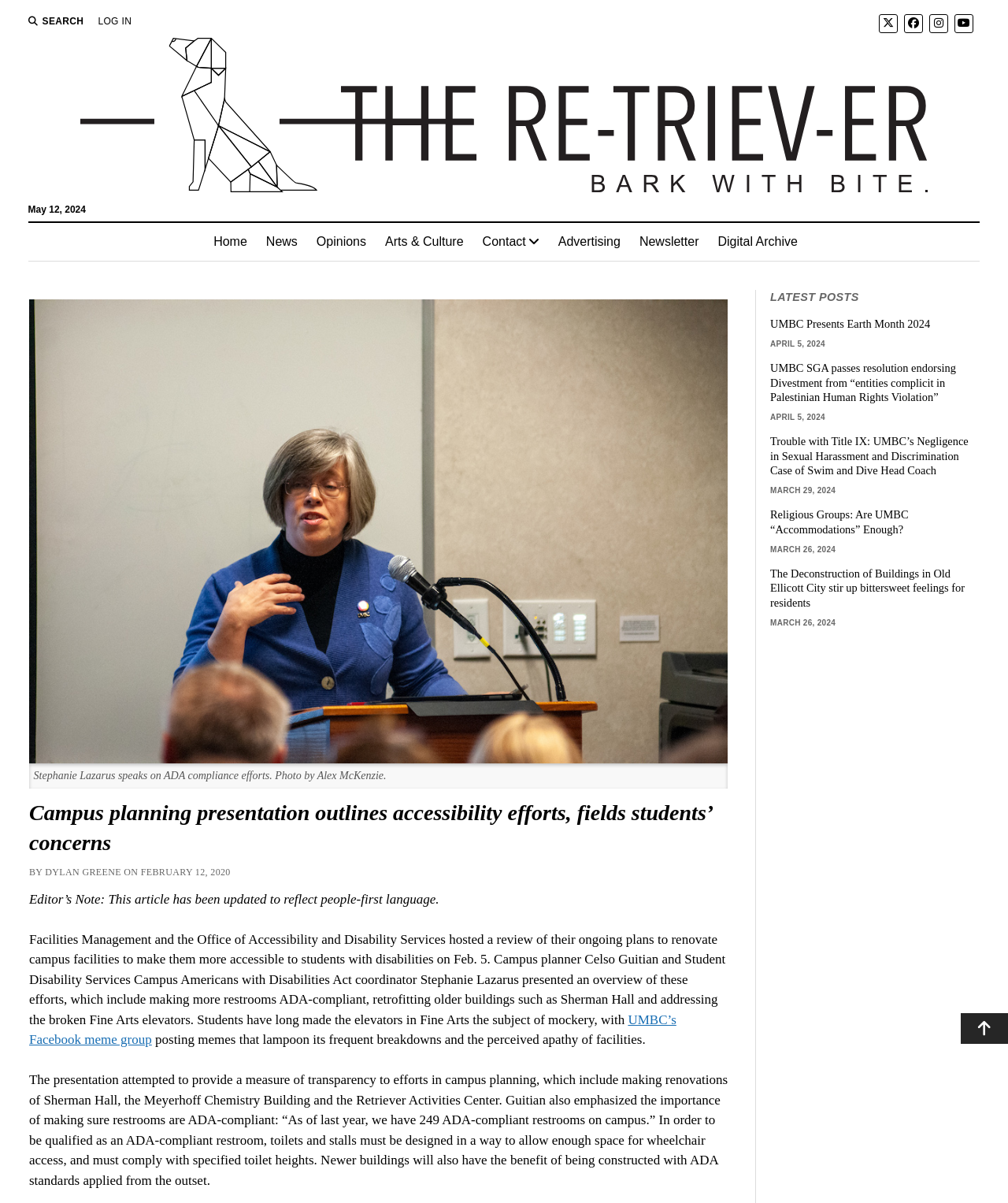Generate the text of the webpage's primary heading.

Campus planning presentation outlines accessibility efforts, fields students’ concerns